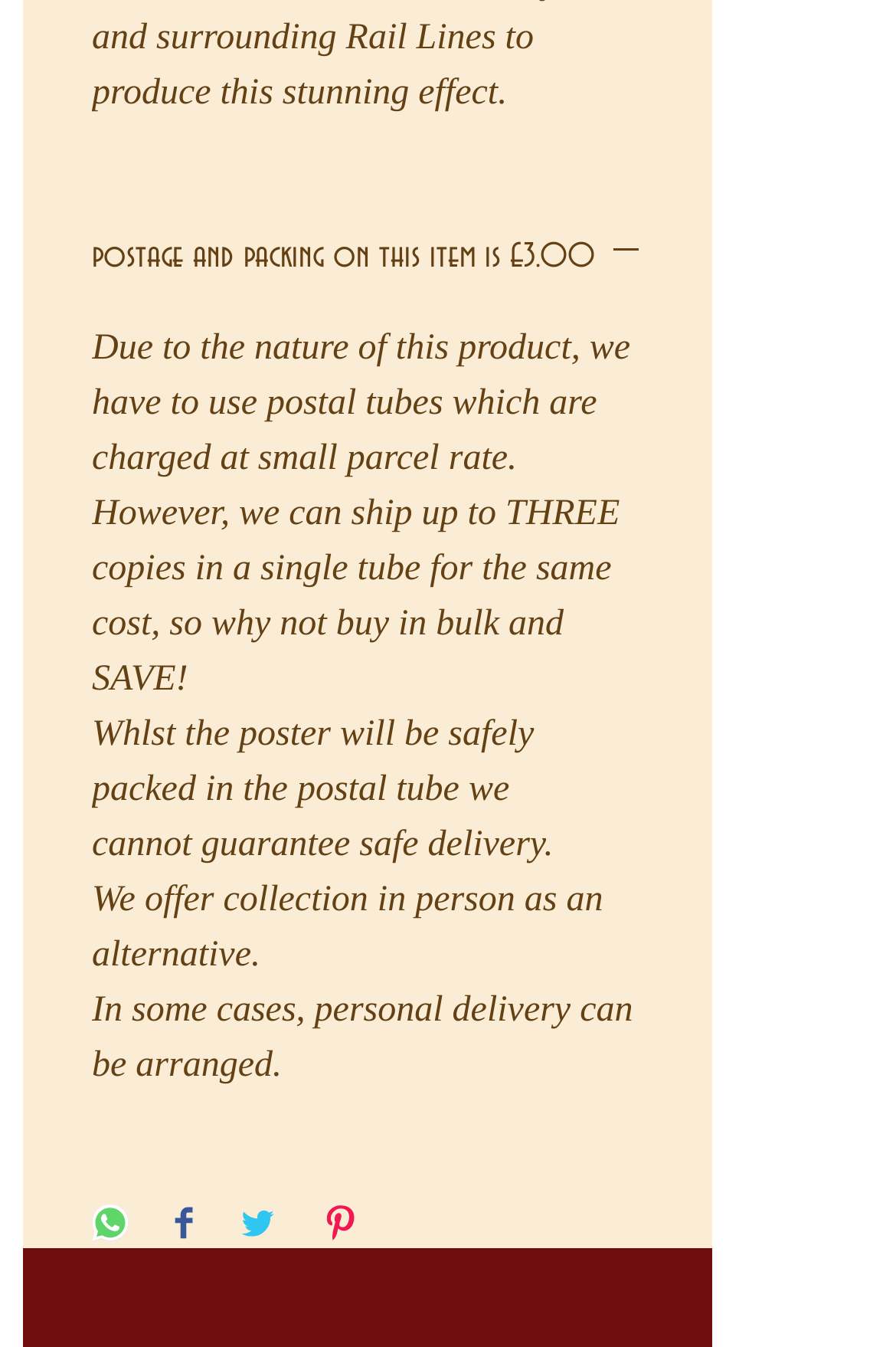How many social media sharing buttons are there?
Kindly offer a detailed explanation using the data available in the image.

The answer can be found by counting the number of button elements with images at the bottom of the webpage. There are four buttons with images, each corresponding to a different social media platform: WhatsApp, Facebook, Twitter, and Pinterest.